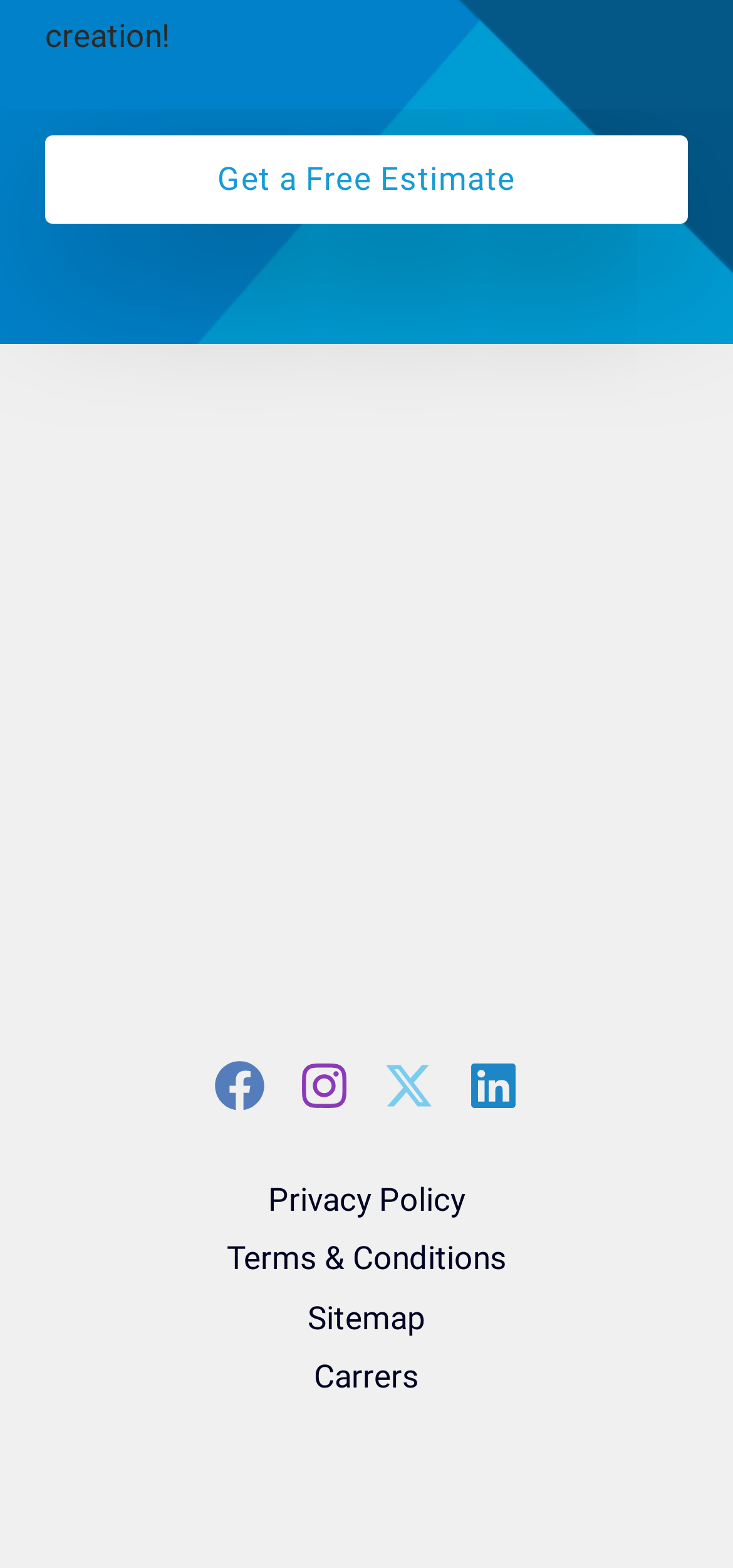Refer to the image and provide an in-depth answer to the question: 
What is the logo of the company?

The logo of the company is located at the top of the footer section, and it is an image with a link to the company's homepage. The logo is identified as 'Versus Cleaning logo'.